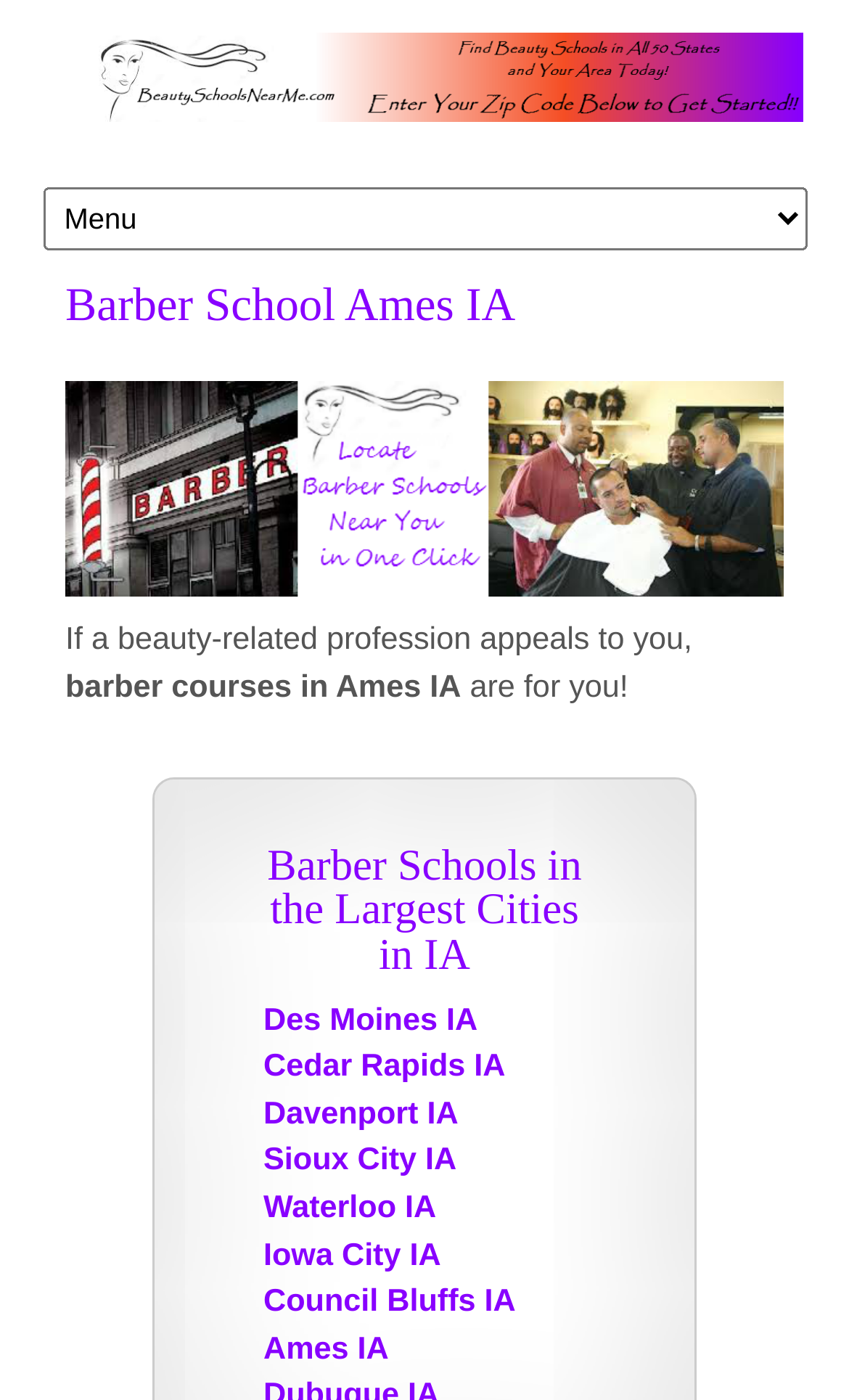Please provide a one-word or phrase answer to the question: 
How many static text elements are there on the webpage?

3